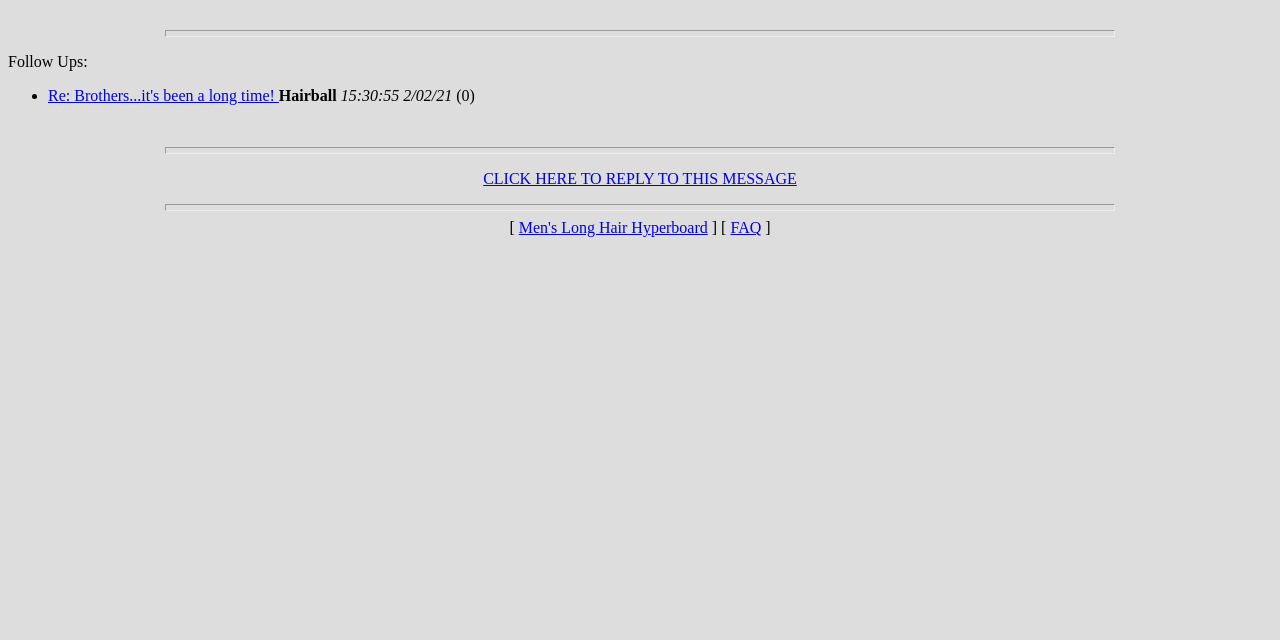Please specify the bounding box coordinates in the format (top-left x, top-left y, bottom-right x, bottom-right y), with values ranging from 0 to 1. Identify the bounding box for the UI component described as follows: Men's Long Hair Hyperboard

[0.405, 0.343, 0.553, 0.369]